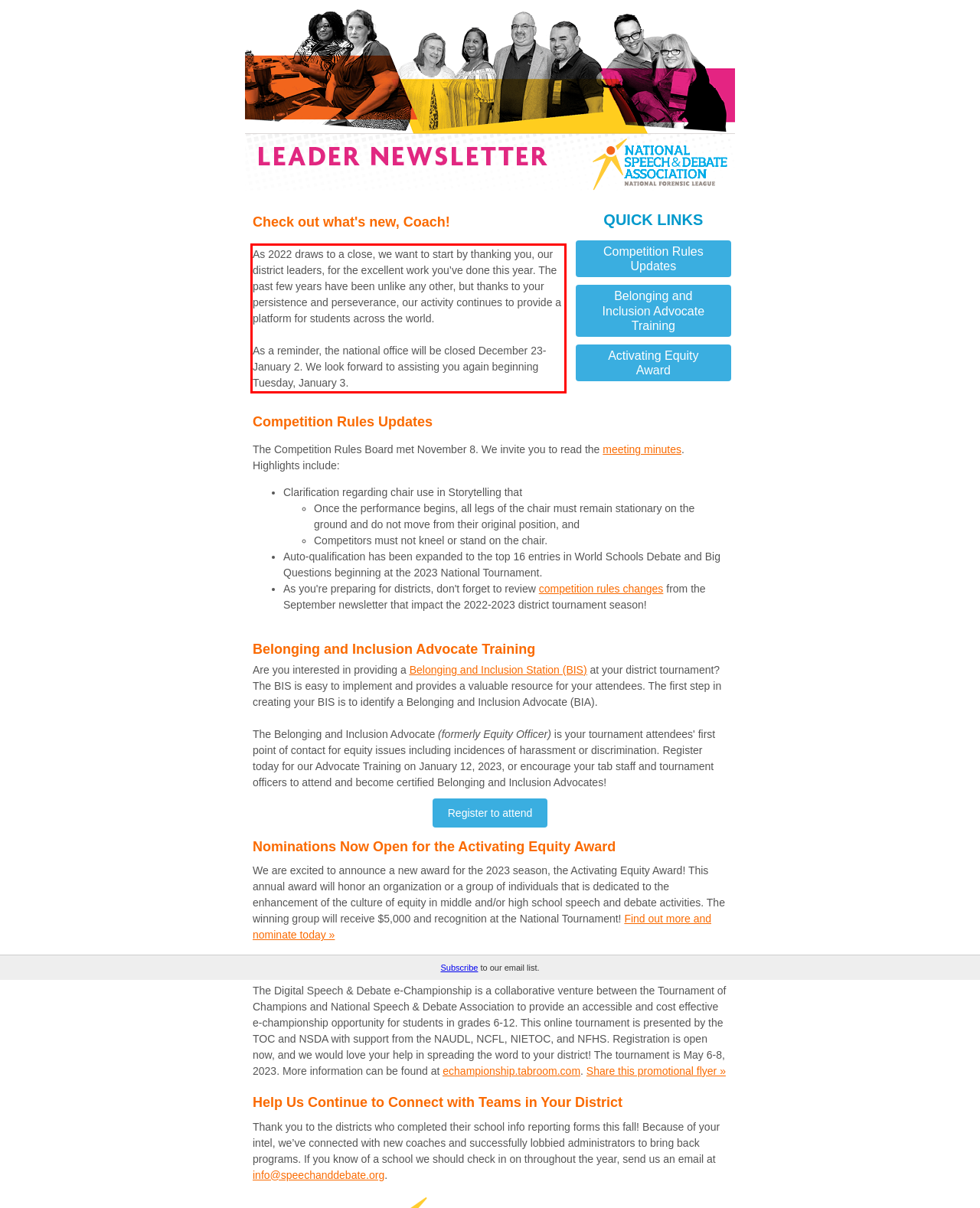Please take the screenshot of the webpage, find the red bounding box, and generate the text content that is within this red bounding box.

As 2022 draws to a close, we want to start by thanking you, our district leaders, for the excellent work you’ve done this year. The past few years have been unlike any other, but thanks to your persistence and perseverance, our activity continues to provide a platform for students across the world. As a reminder, the national office will be closed December 23-January 2. We look forward to assisting you again beginning Tuesday, January 3.